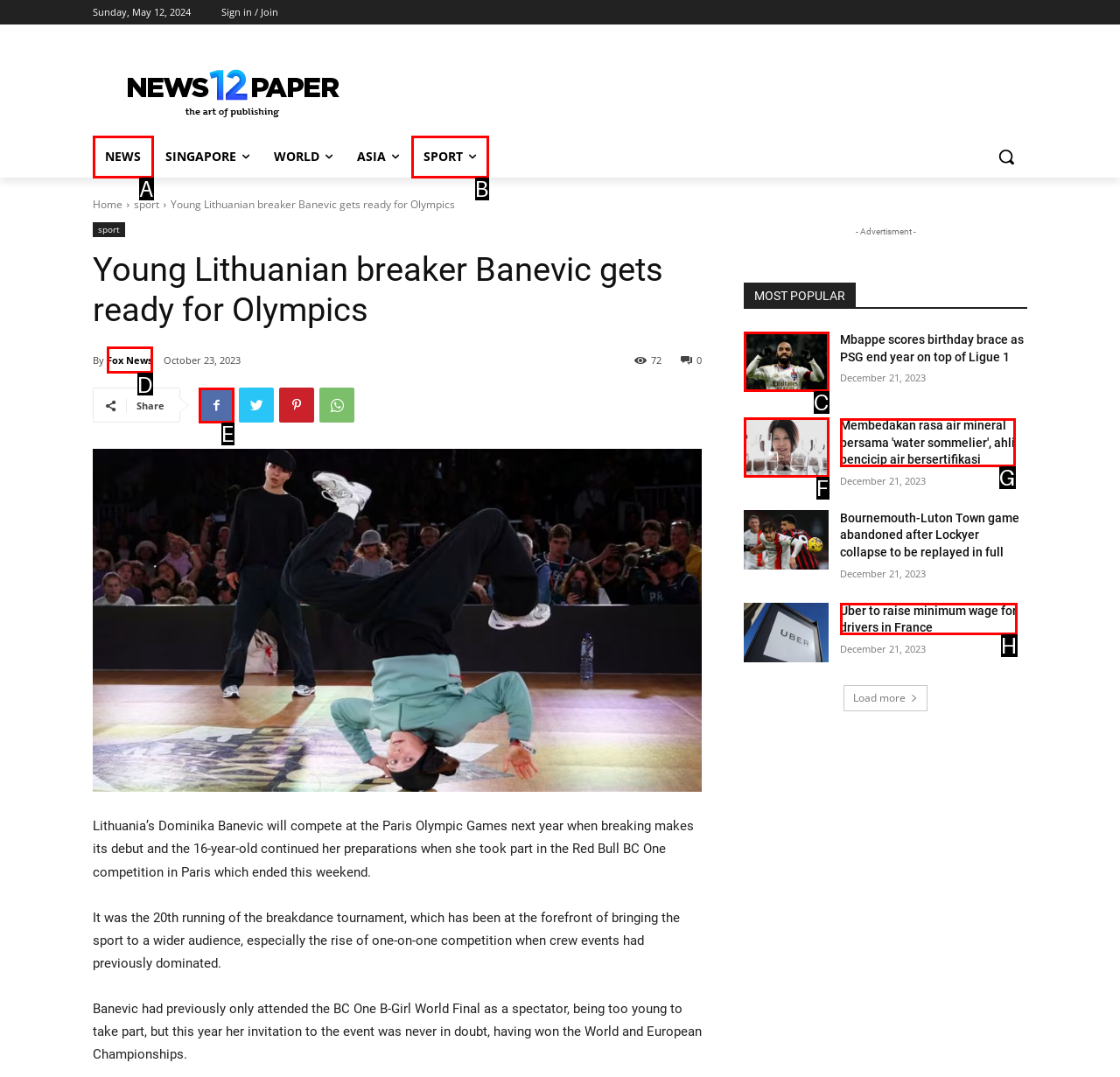Identify the letter that best matches this UI element description: Fox News
Answer with the letter from the given options.

D